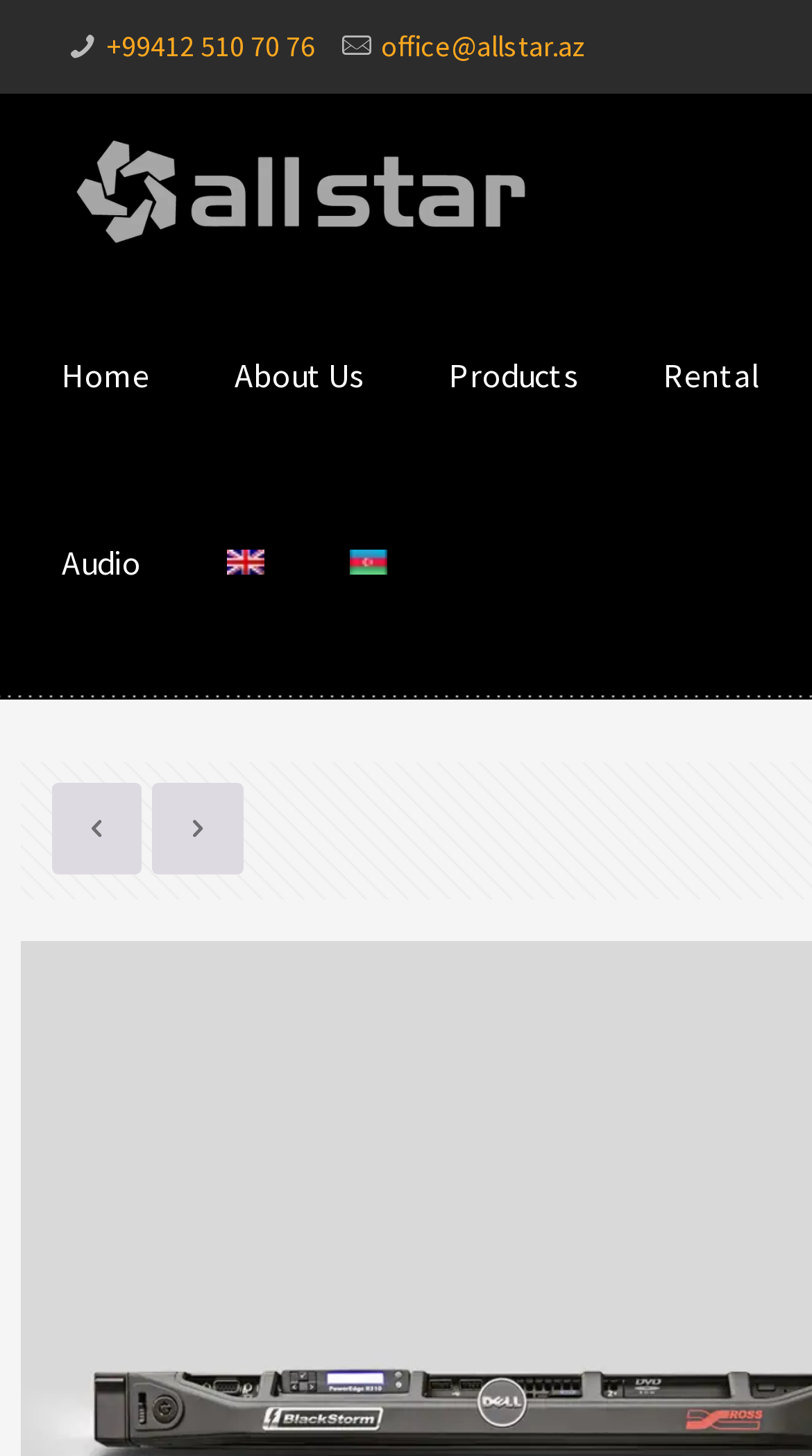Please find the bounding box coordinates of the clickable region needed to complete the following instruction: "Click the office email link". The bounding box coordinates must consist of four float numbers between 0 and 1, i.e., [left, top, right, bottom].

[0.469, 0.019, 0.723, 0.044]